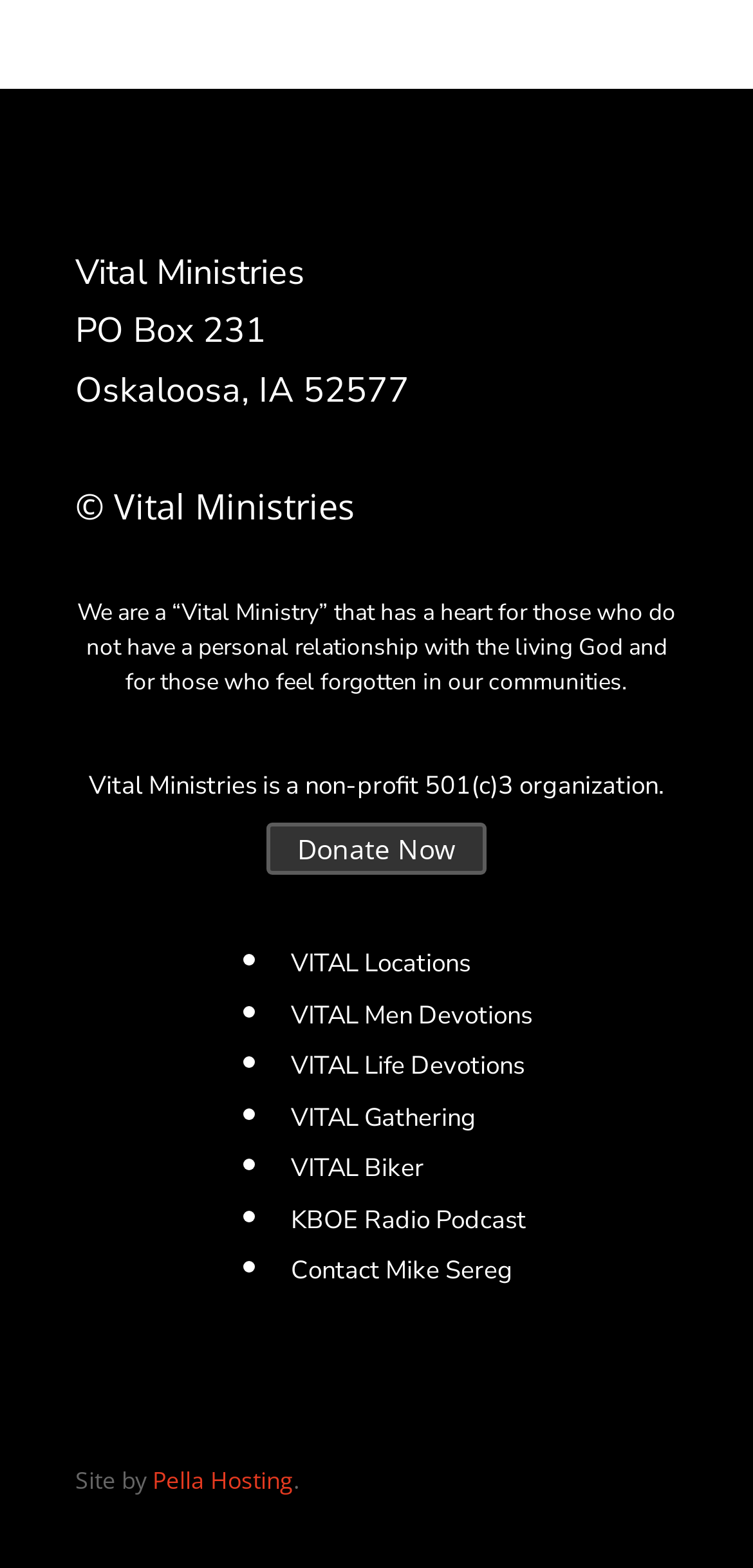Locate the bounding box coordinates of the clickable element to fulfill the following instruction: "Click Donate Now". Provide the coordinates as four float numbers between 0 and 1 in the format [left, top, right, bottom].

[0.354, 0.524, 0.646, 0.558]